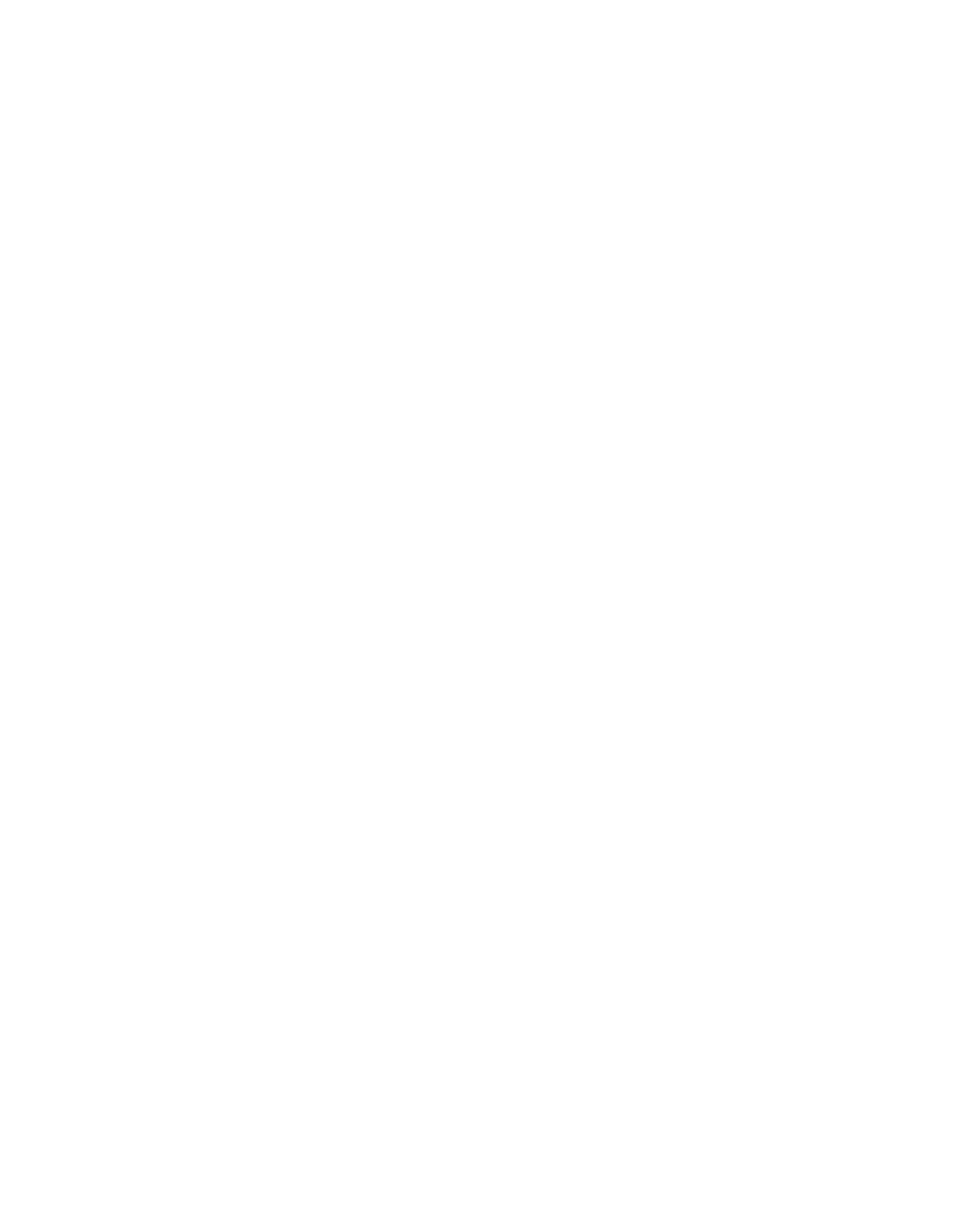Can you pinpoint the bounding box coordinates for the clickable element required for this instruction: "View Terms and Conditions"? The coordinates should be four float numbers between 0 and 1, i.e., [left, top, right, bottom].

[0.062, 0.553, 0.538, 0.602]